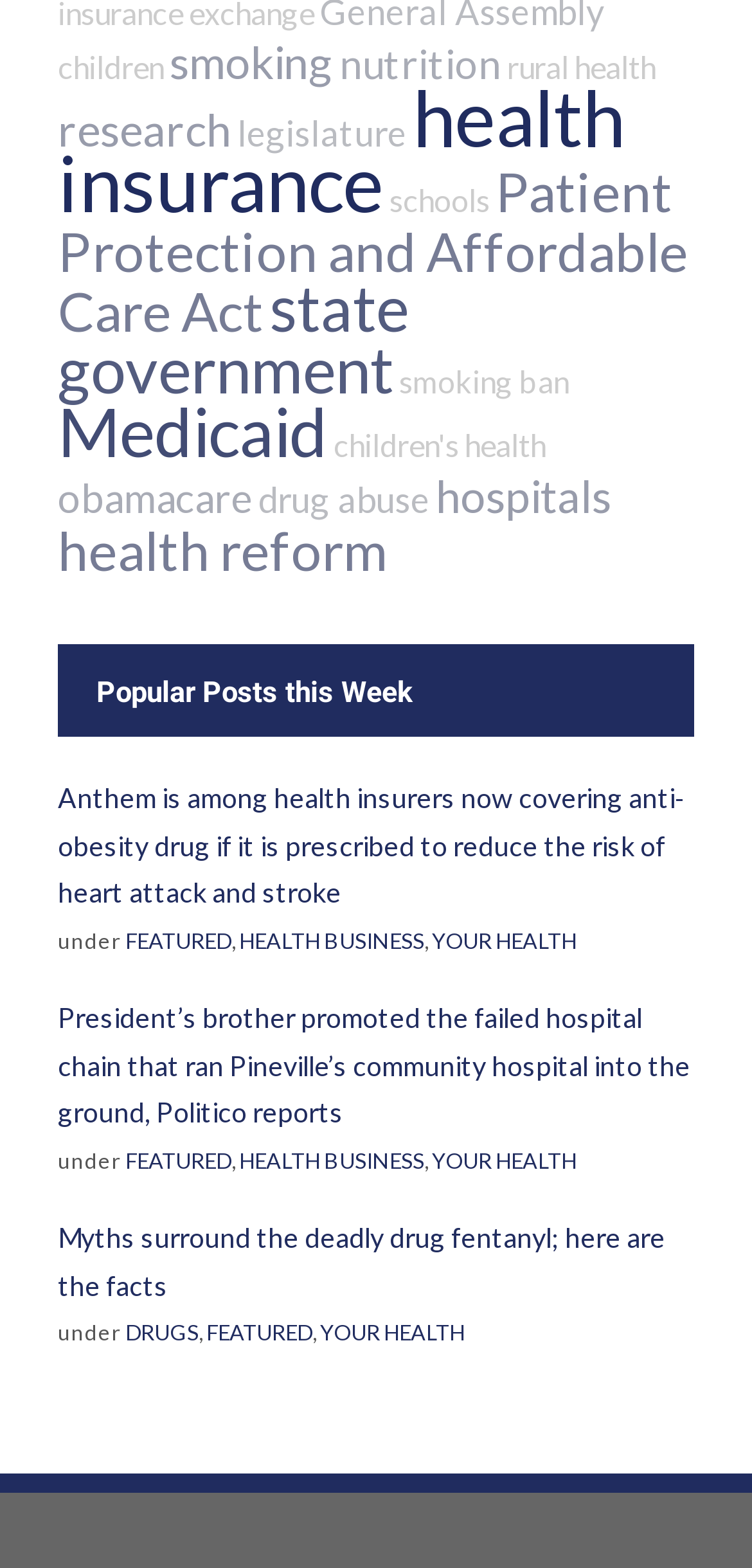Locate the coordinates of the bounding box for the clickable region that fulfills this instruction: "learn about drug abuse".

[0.344, 0.304, 0.572, 0.331]